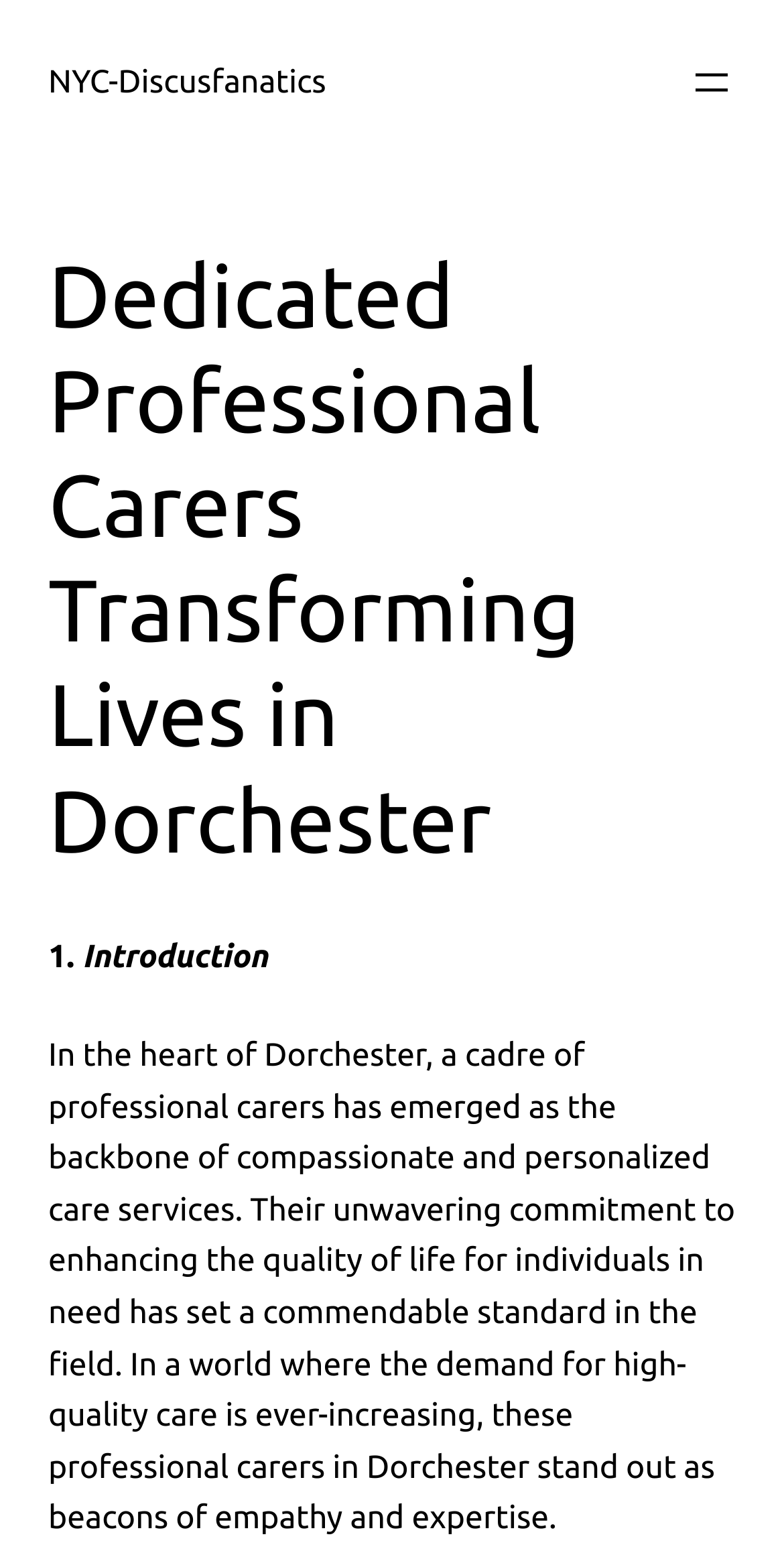Determine the main heading of the webpage and generate its text.

Dedicated Professional Carers Transforming Lives in Dorchester